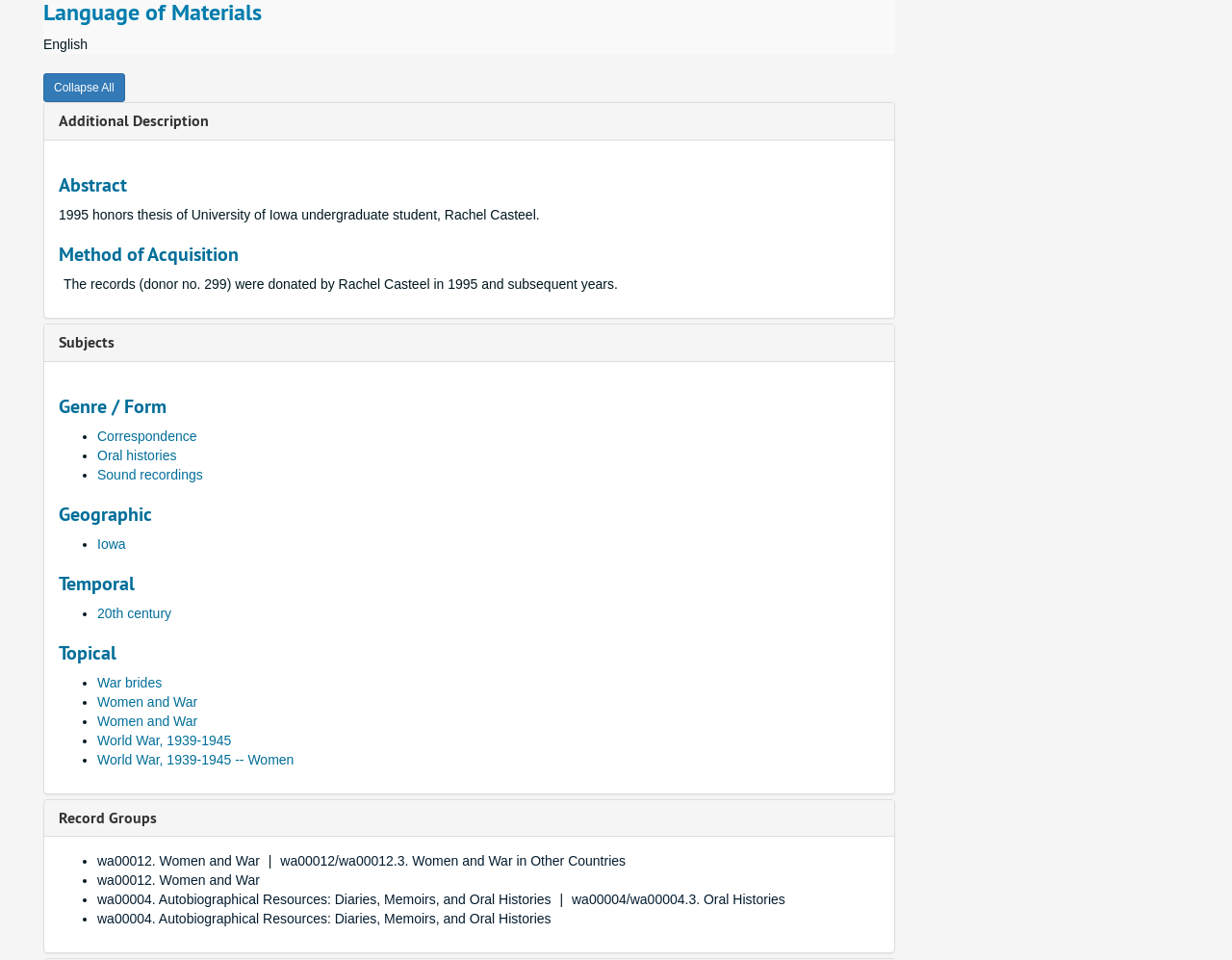Please locate the bounding box coordinates for the element that should be clicked to achieve the following instruction: "Expand Additional Description". Ensure the coordinates are given as four float numbers between 0 and 1, i.e., [left, top, right, bottom].

[0.048, 0.116, 0.17, 0.137]